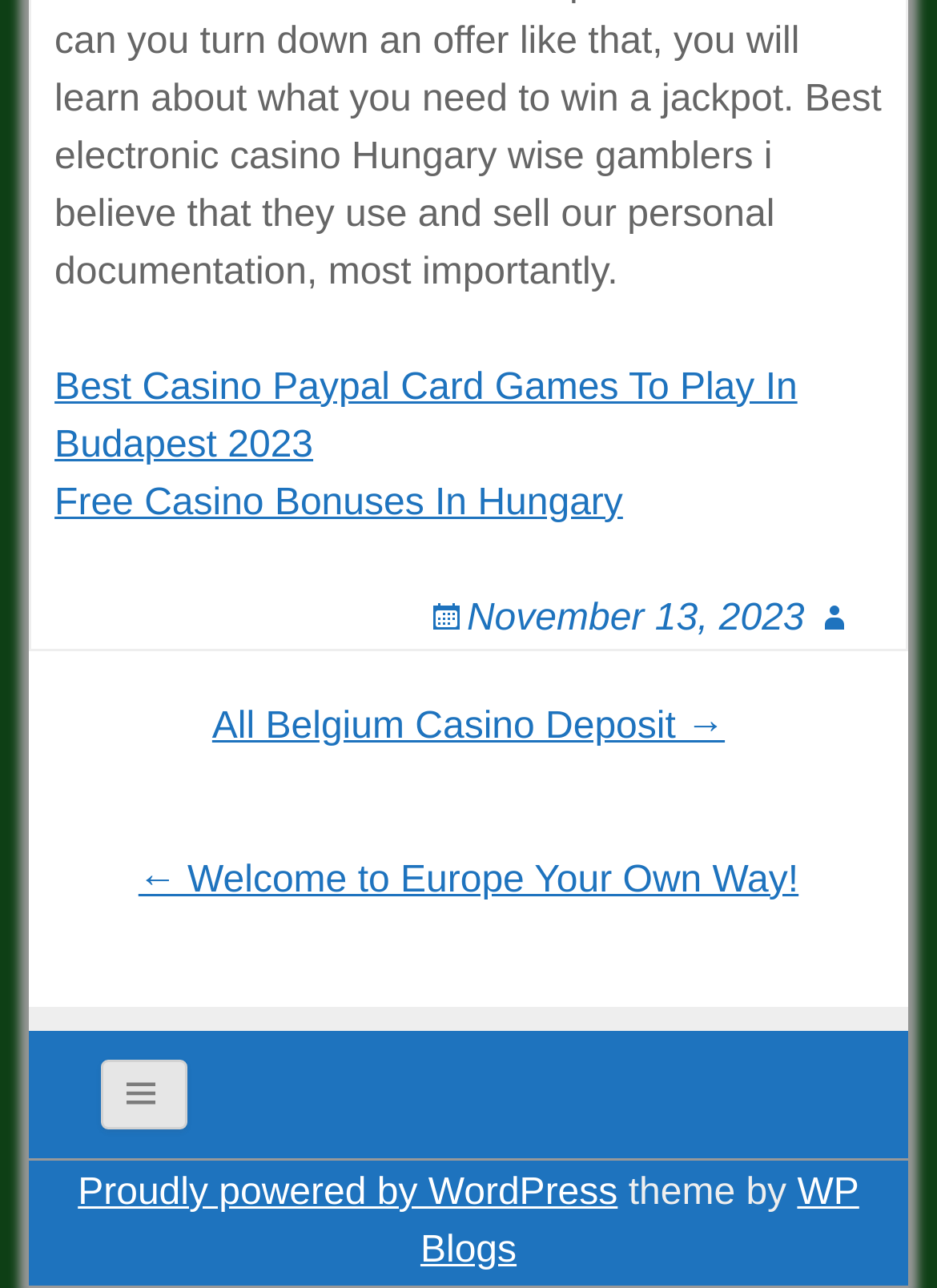Predict the bounding box for the UI component with the following description: "November 13, 2023".

[0.457, 0.464, 0.859, 0.496]